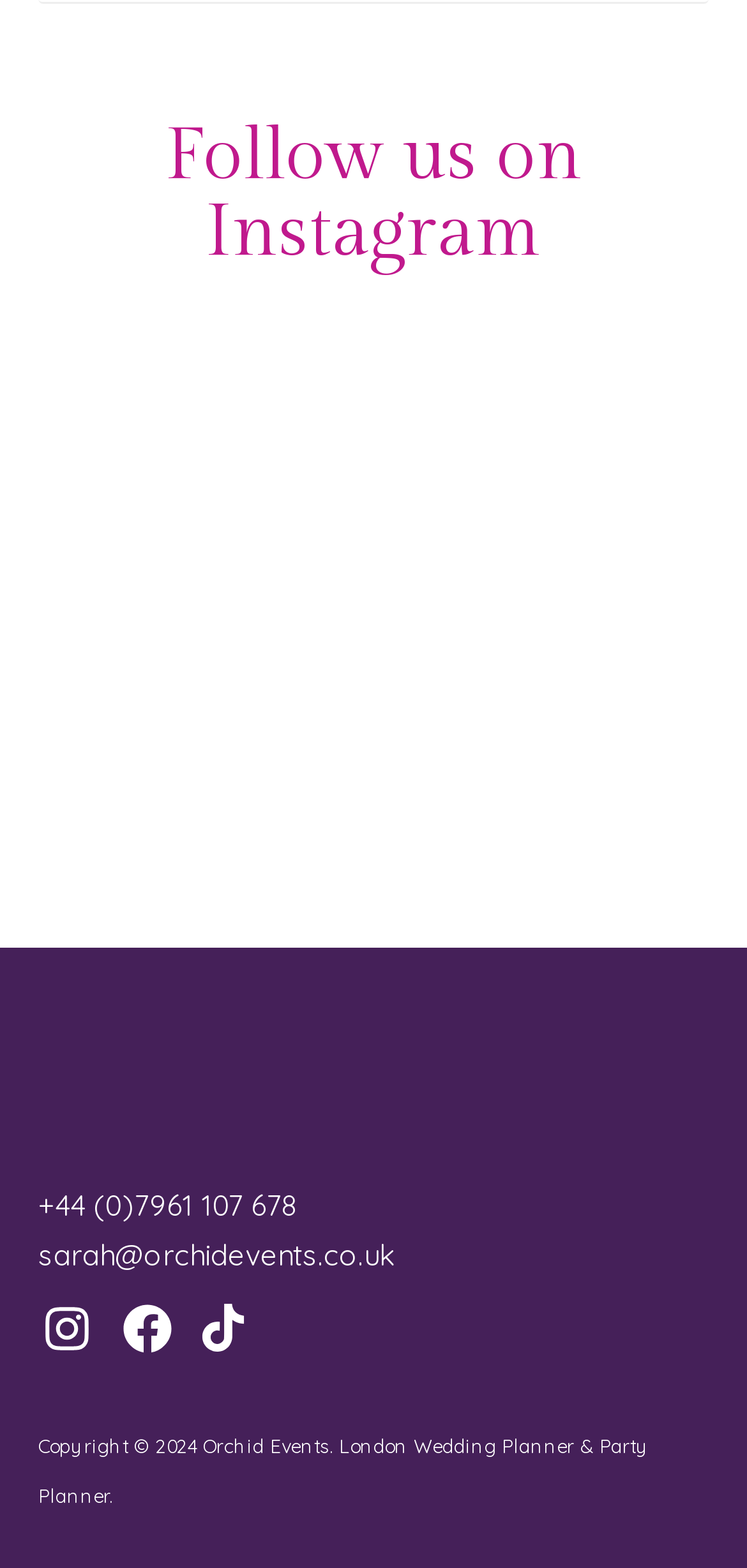Show me the bounding box coordinates of the clickable region to achieve the task as per the instruction: "Visit Orchid Events' Instagram page".

[0.051, 0.829, 0.128, 0.865]